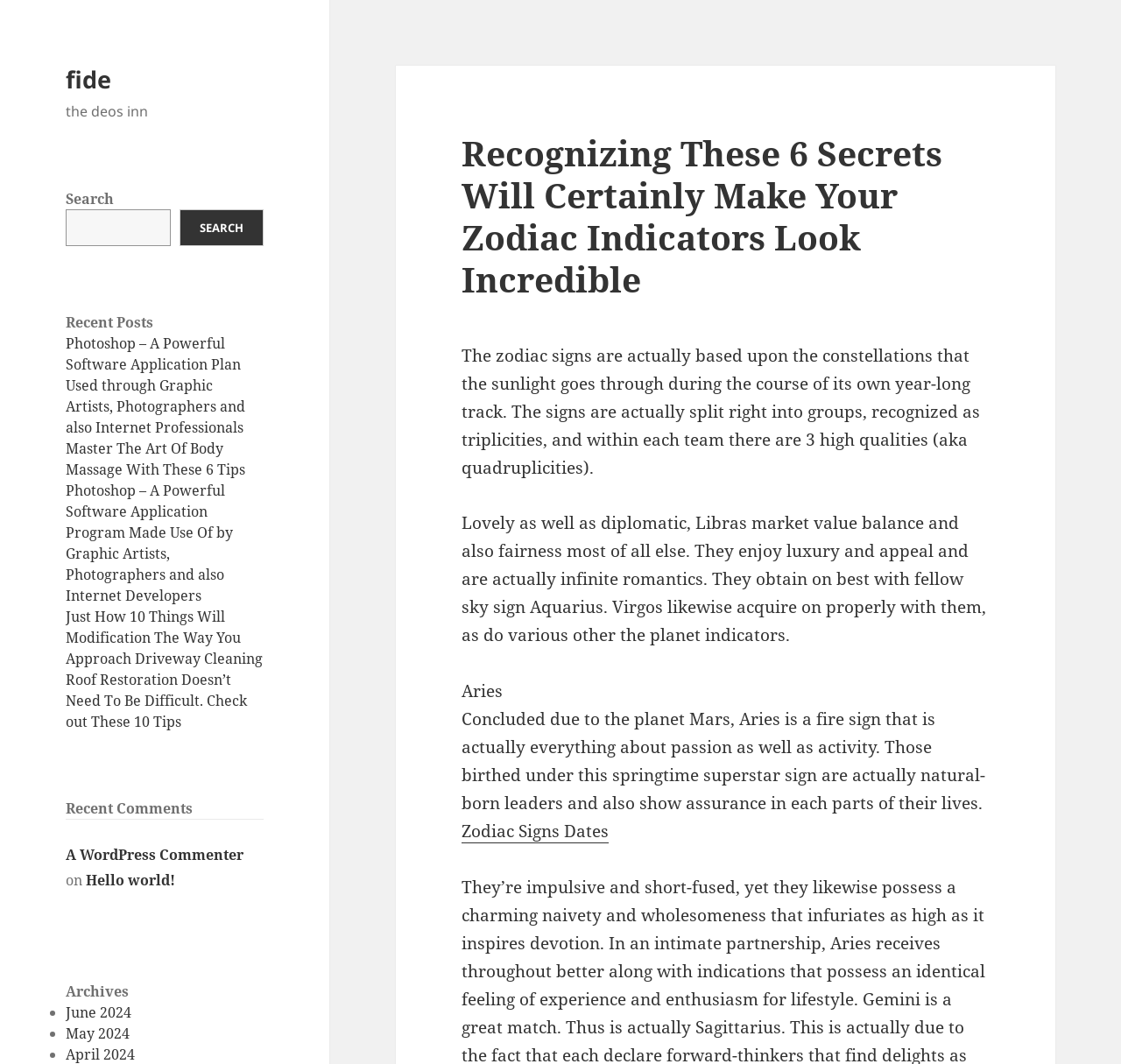Identify the bounding box for the UI element that is described as follows: "May 2024".

[0.059, 0.962, 0.116, 0.98]